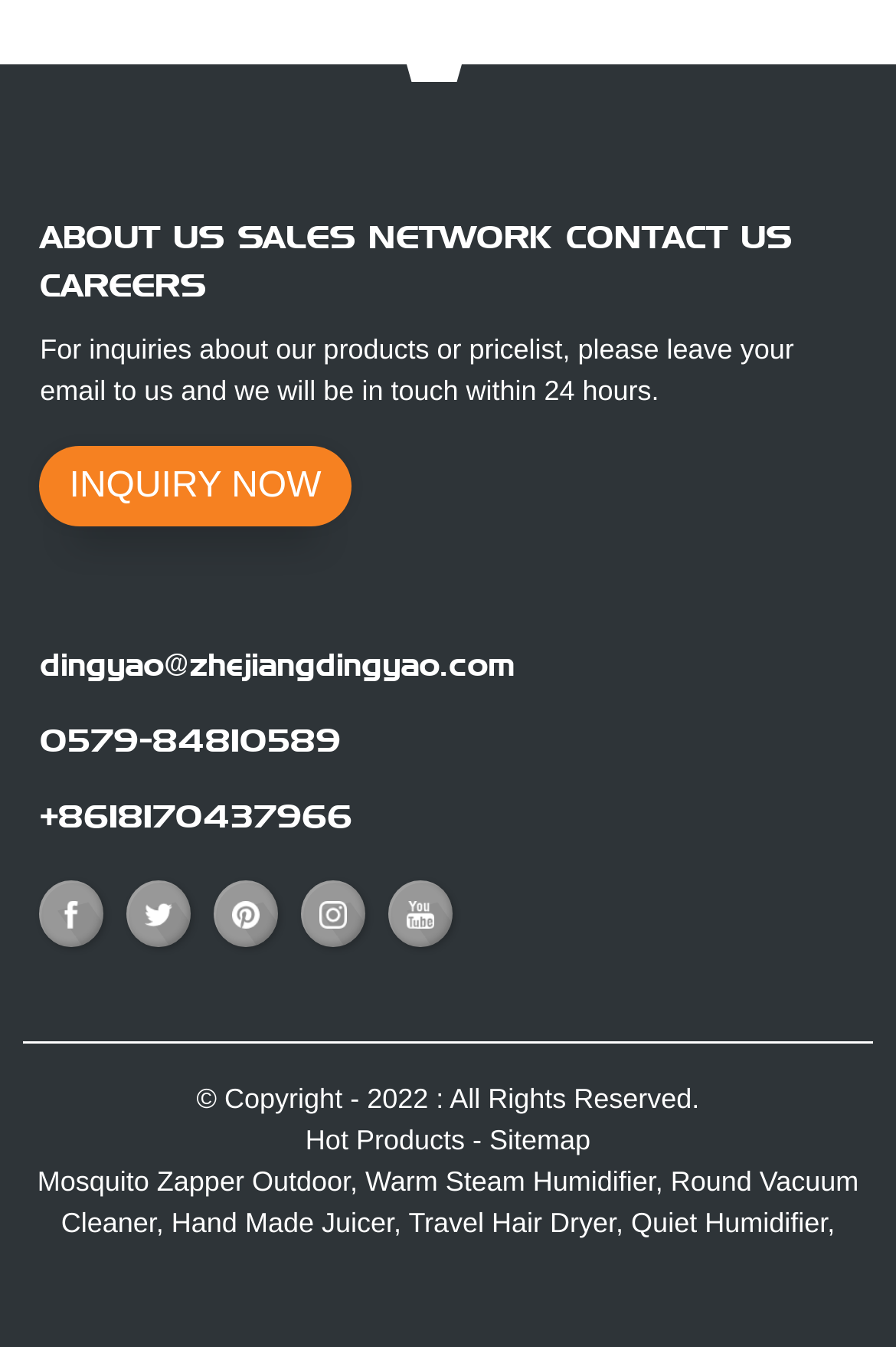Locate the bounding box coordinates of the clickable area to execute the instruction: "View Hot Products". Provide the coordinates as four float numbers between 0 and 1, represented as [left, top, right, bottom].

[0.341, 0.835, 0.519, 0.859]